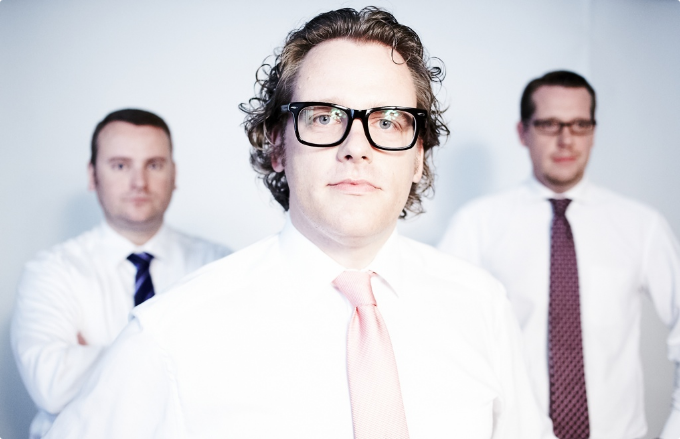What is the pattern of the third individual's tie?
Using the information presented in the image, please offer a detailed response to the question.

The caption describes the third individual as wearing a patterned tie, which is distinct from the solid-colored ties worn by the other two individuals, adding to the overall sense of professionalism and teamwork.